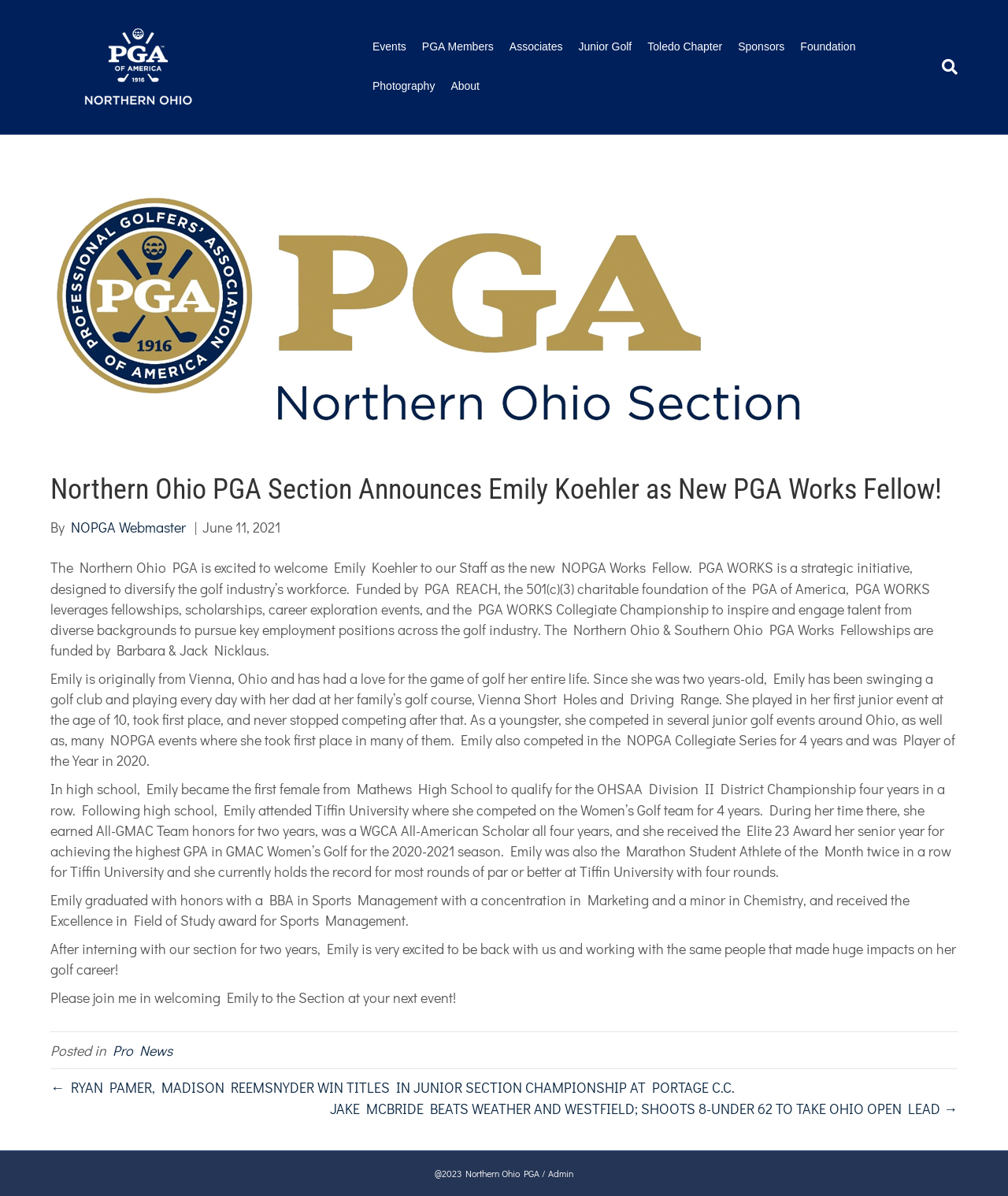Please locate and retrieve the main header text of the webpage.

Northern Ohio PGA Section Announces Emily Koehler as New PGA Works Fellow!